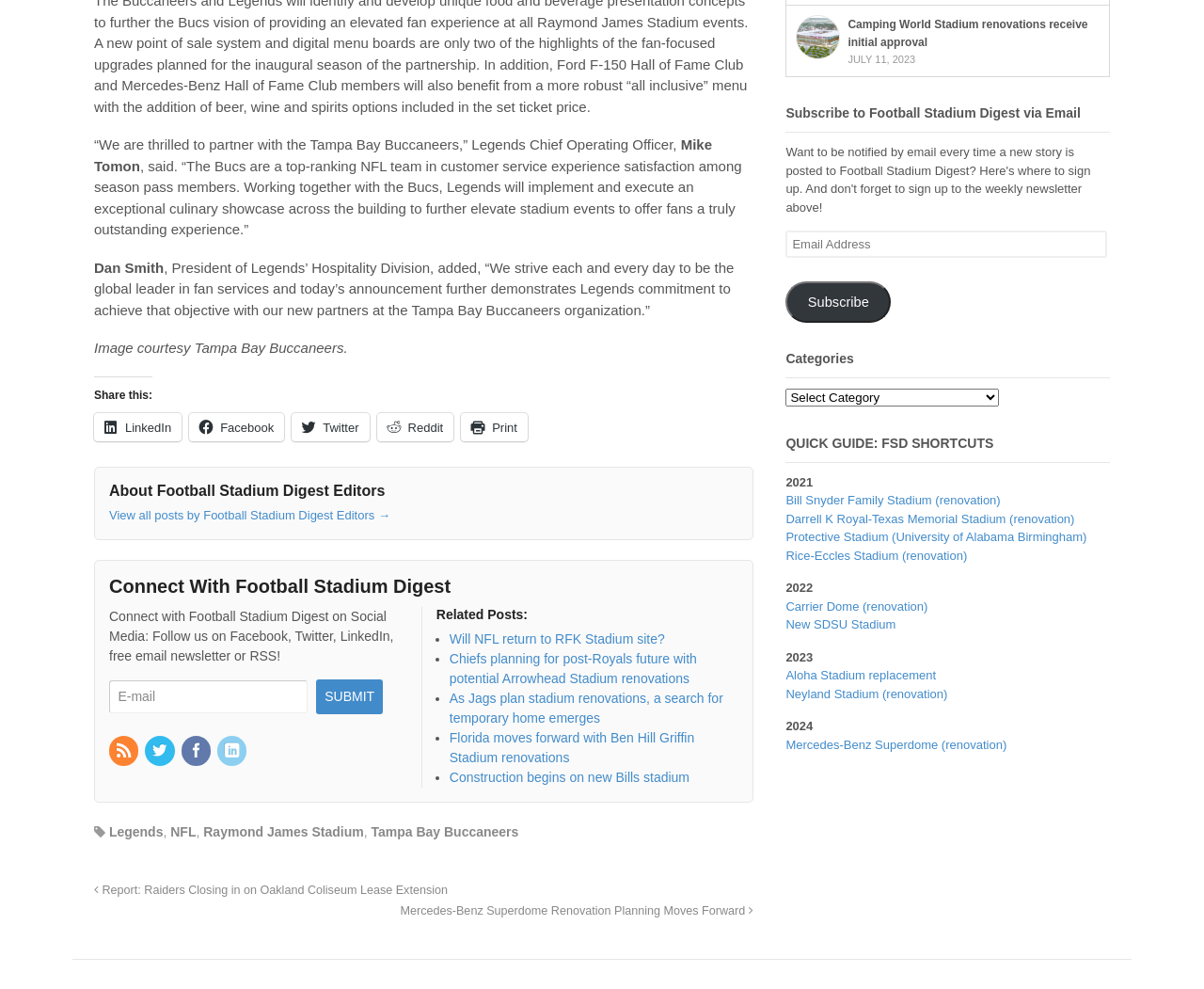Specify the bounding box coordinates of the area to click in order to execute this command: 'View all posts by Football Stadium Digest Editors'. The coordinates should consist of four float numbers ranging from 0 to 1, and should be formatted as [left, top, right, bottom].

[0.091, 0.514, 0.324, 0.529]